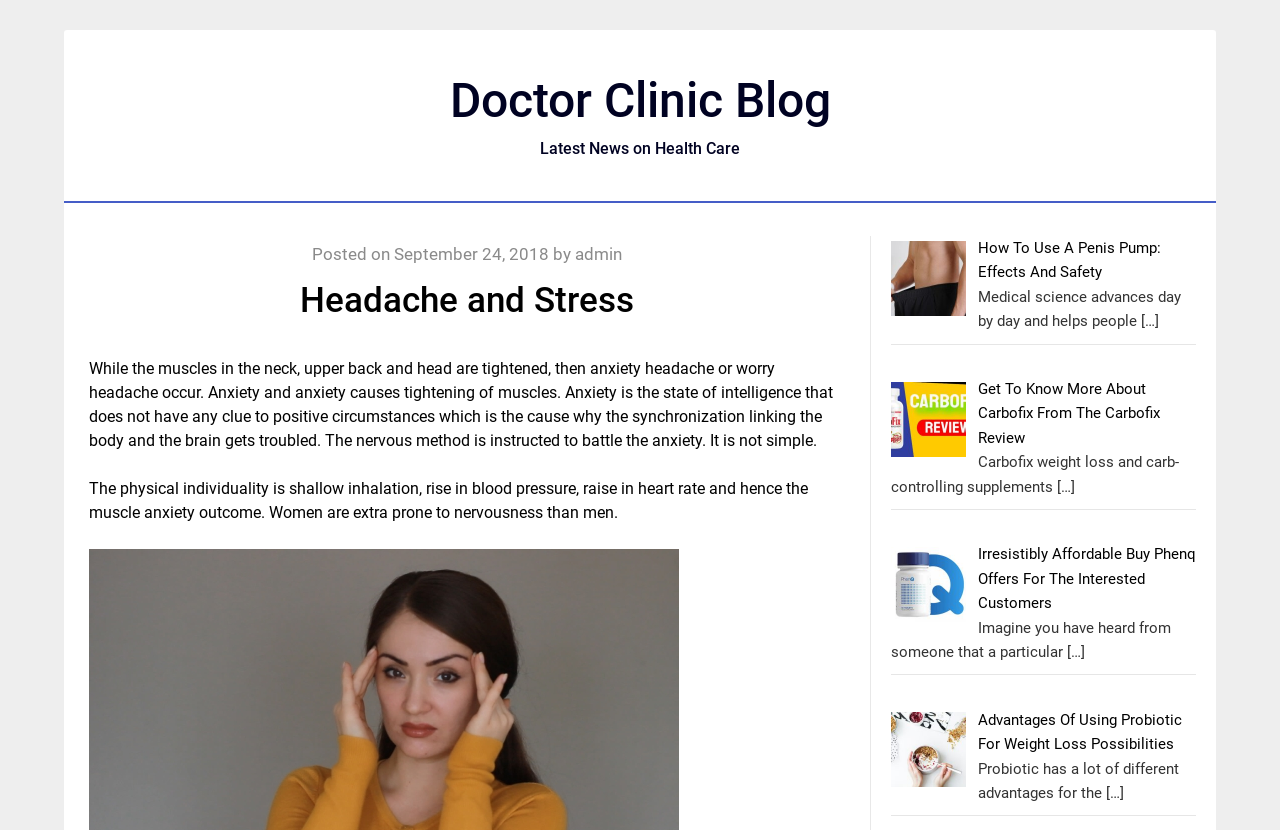Answer the question below with a single word or a brief phrase: 
What is the date of the blog post?

September 24, 2018